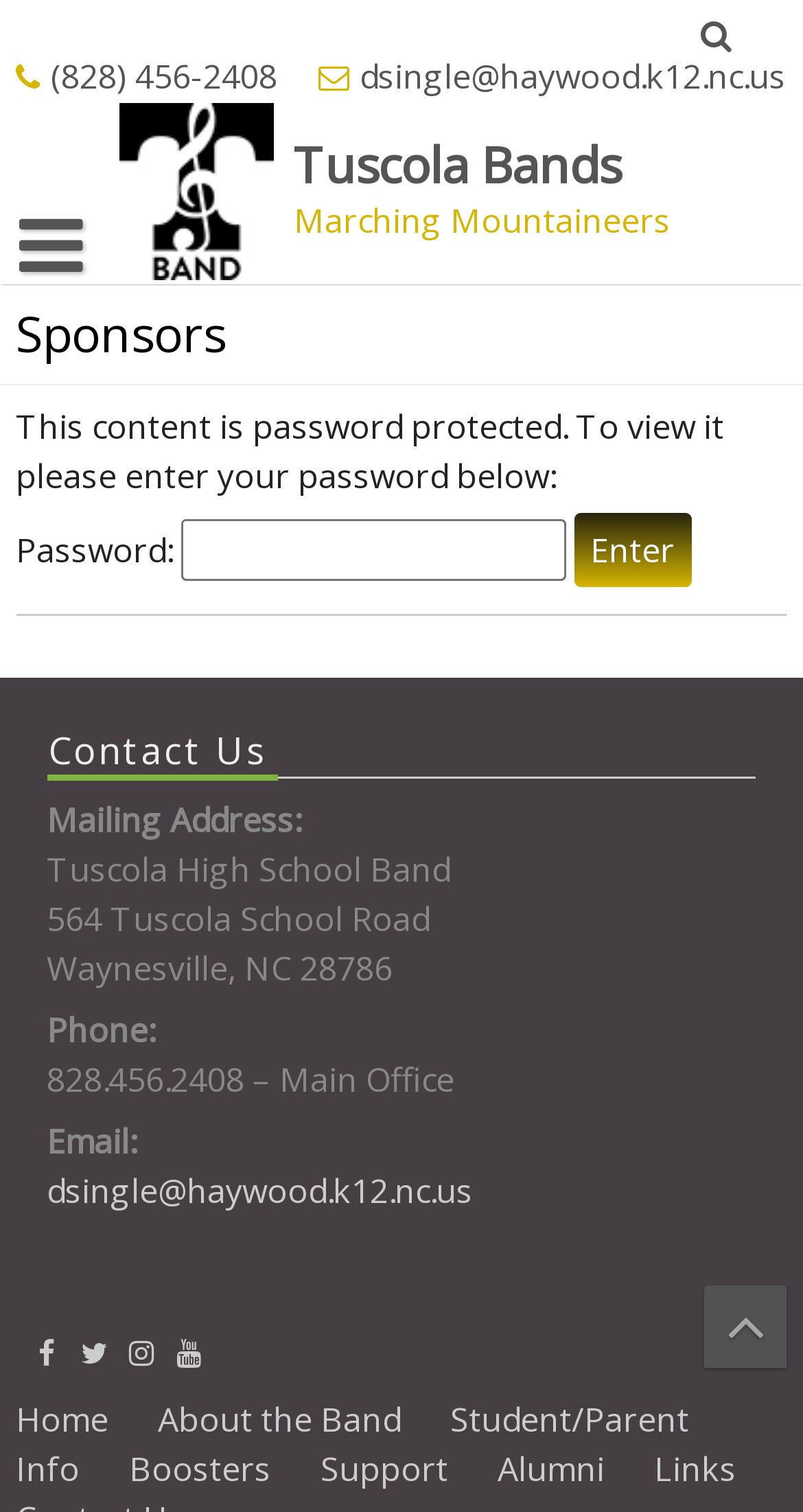Find the bounding box coordinates for the element described here: "Boosters".

[0.161, 0.957, 0.338, 0.987]